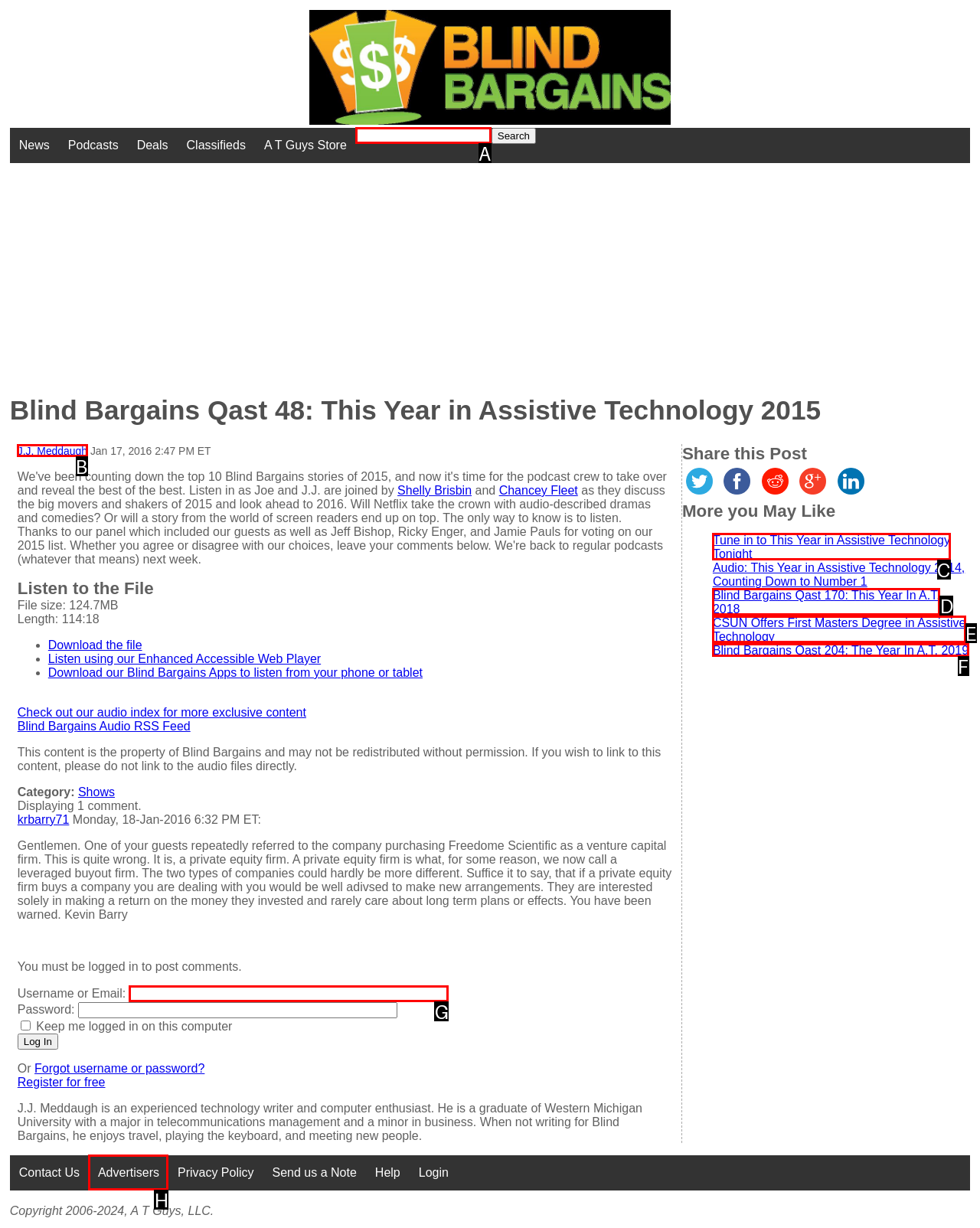Given the task: Search for something, indicate which boxed UI element should be clicked. Provide your answer using the letter associated with the correct choice.

A